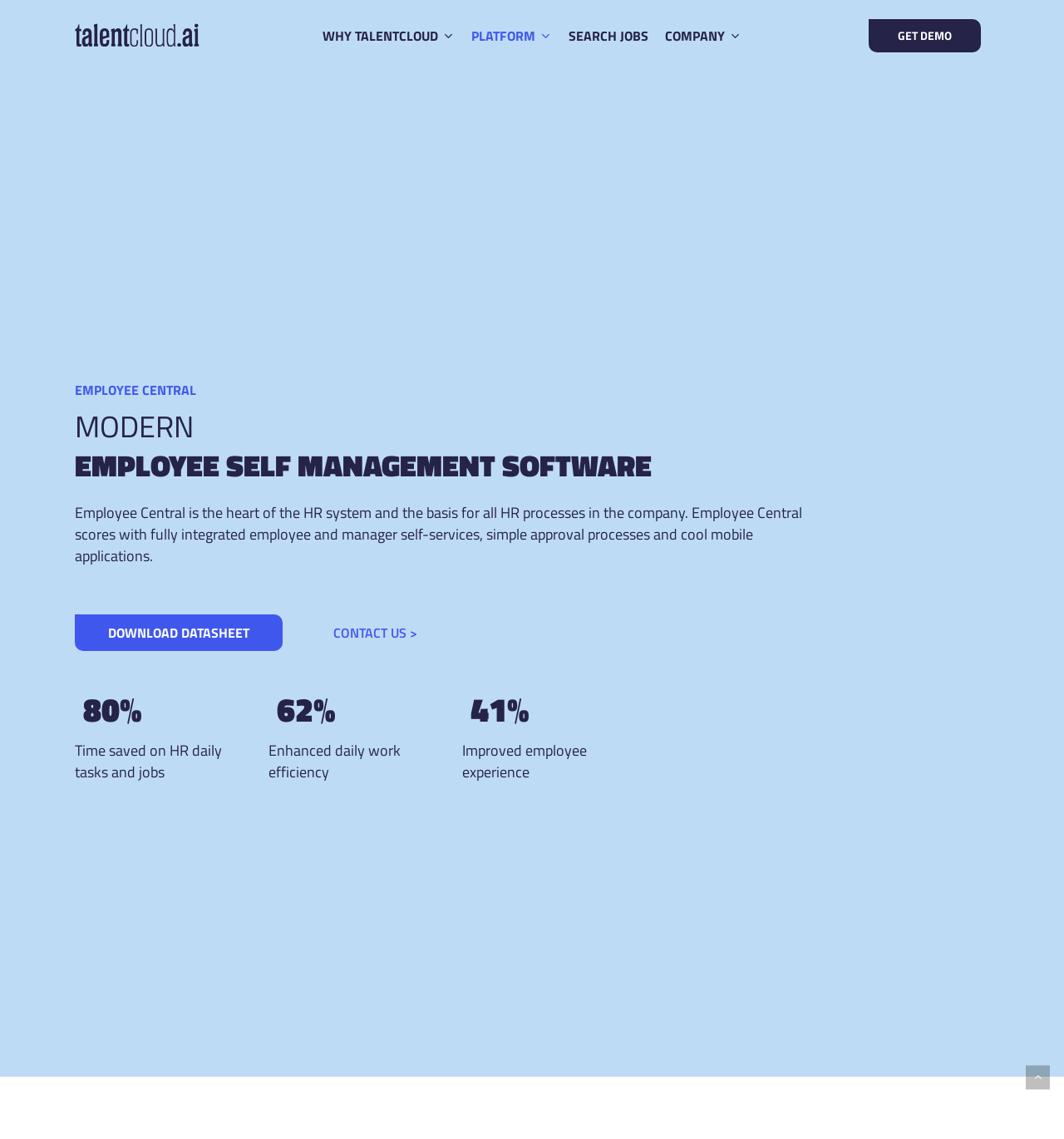Locate the bounding box coordinates of the item that should be clicked to fulfill the instruction: "Download the datasheet".

[0.071, 0.547, 0.266, 0.564]